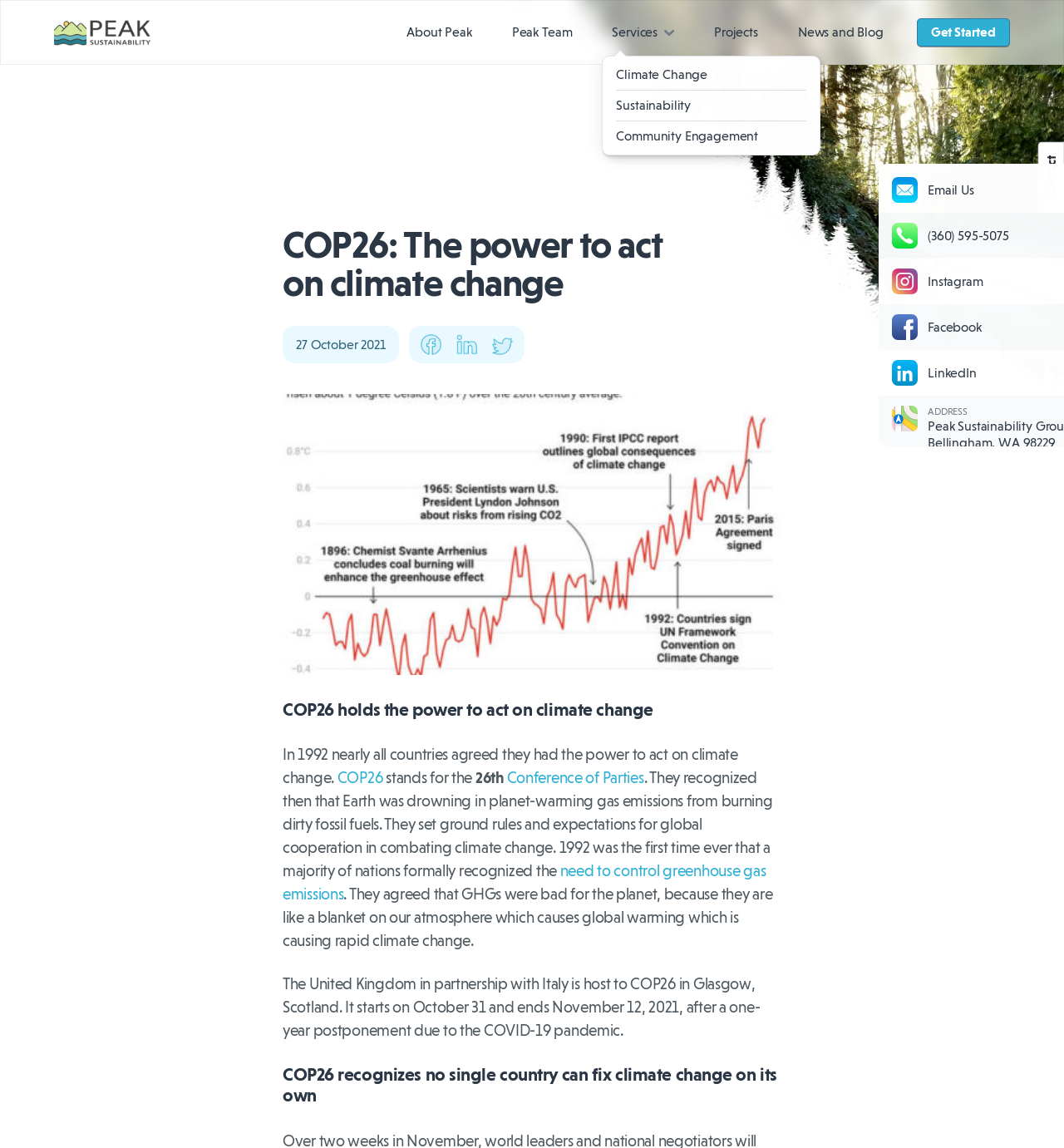Please identify the bounding box coordinates of the area that needs to be clicked to fulfill the following instruction: "Learn more about Climate Change."

[0.579, 0.052, 0.758, 0.078]